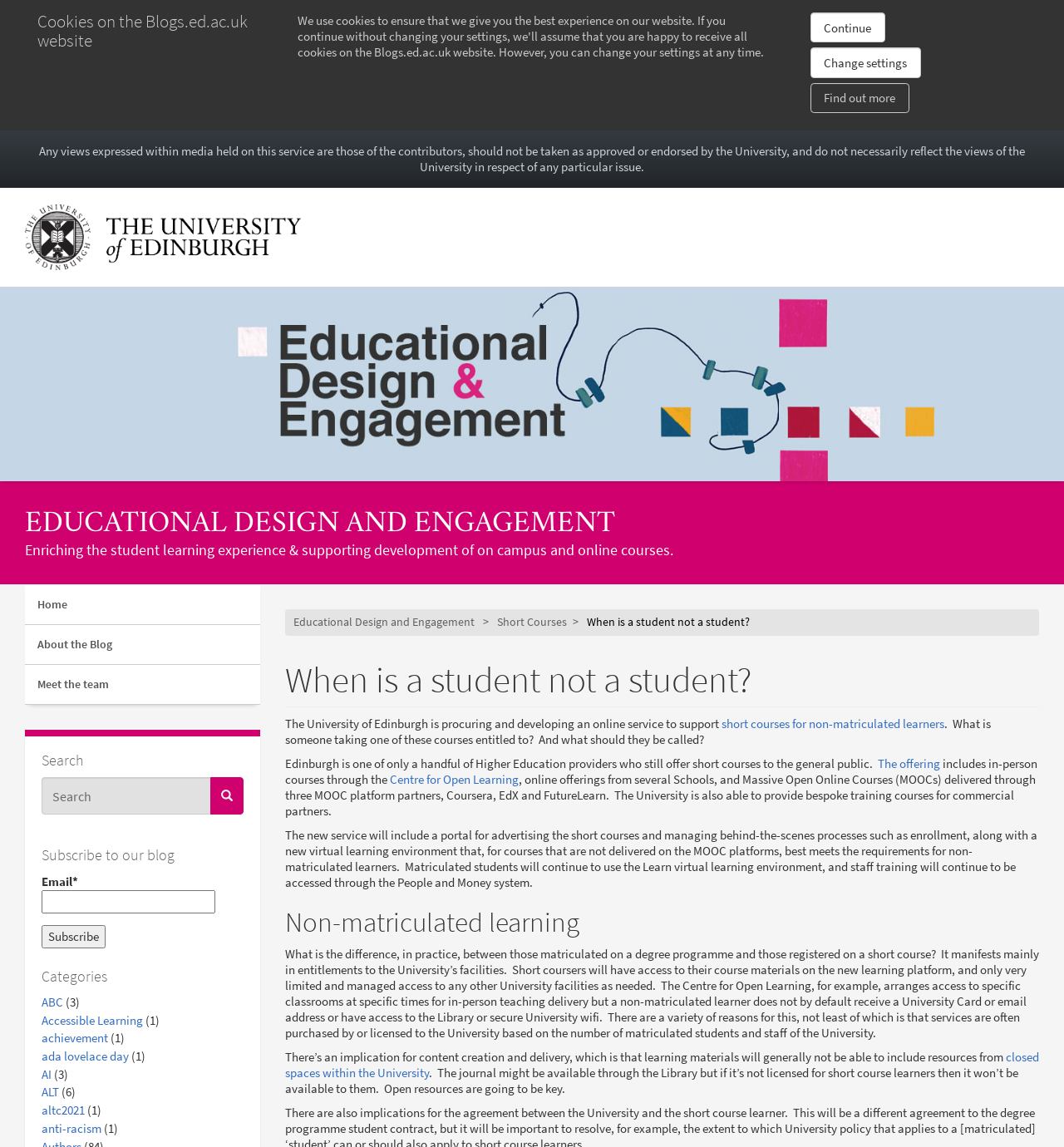Extract the bounding box coordinates of the UI element described by: "parent_node: EDUCATIONAL DESIGN AND ENGAGEMENT". The coordinates should include four float numbers ranging from 0 to 1, e.g., [left, top, right, bottom].

[0.0, 0.326, 1.0, 0.34]